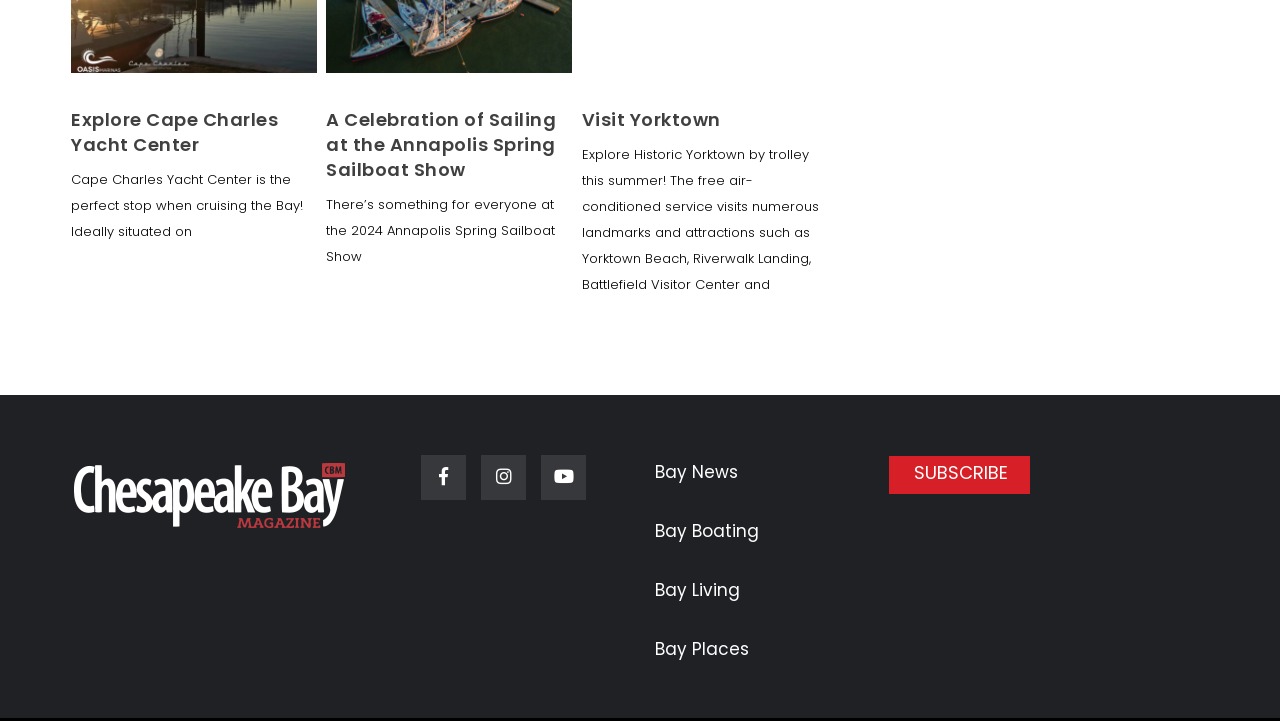Determine the bounding box coordinates of the area to click in order to meet this instruction: "Explore Cape Charles Yacht Center".

[0.055, 0.221, 0.217, 0.291]